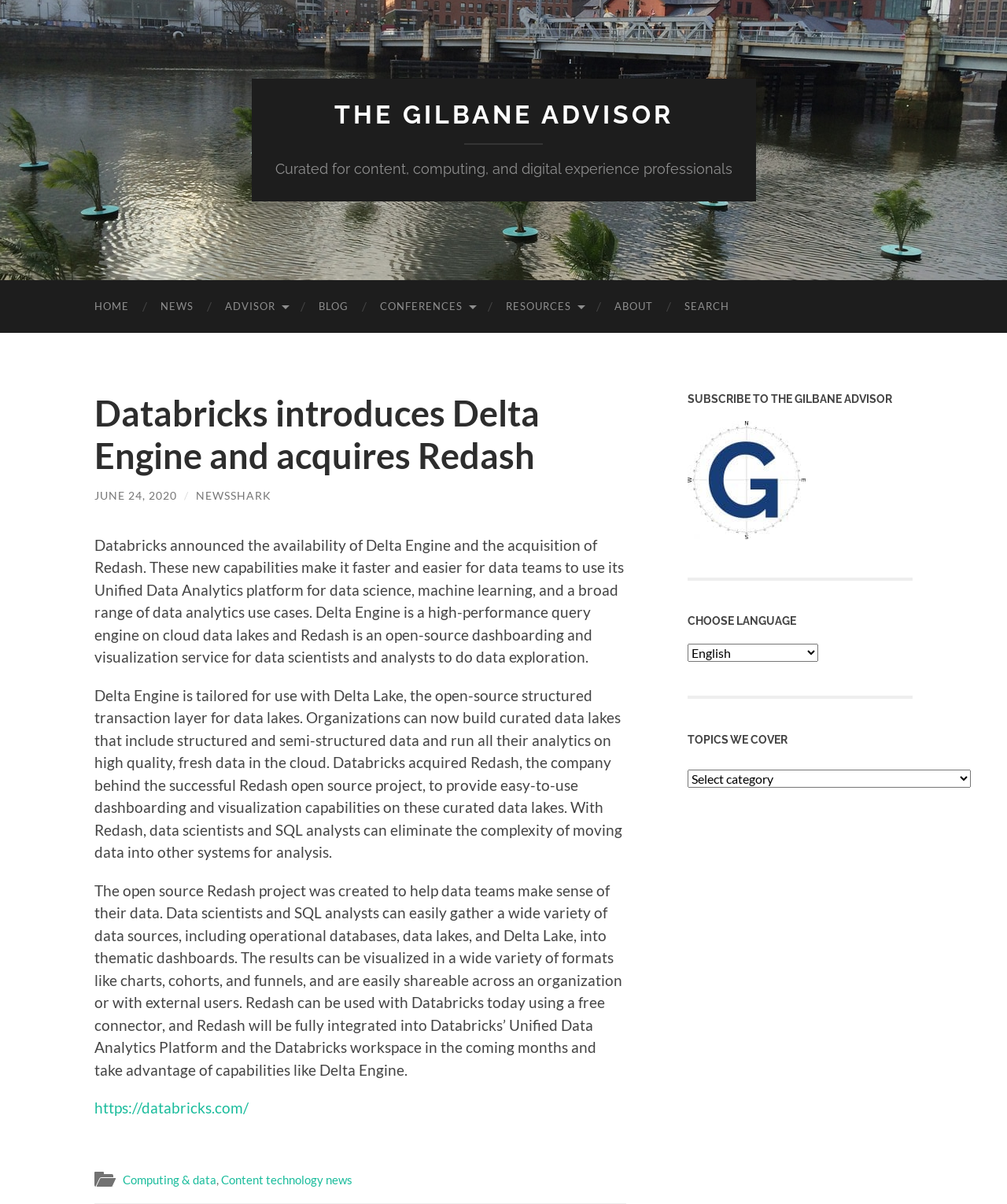Give a concise answer using one word or a phrase to the following question:
What is Delta Engine tailored for?

Delta Lake